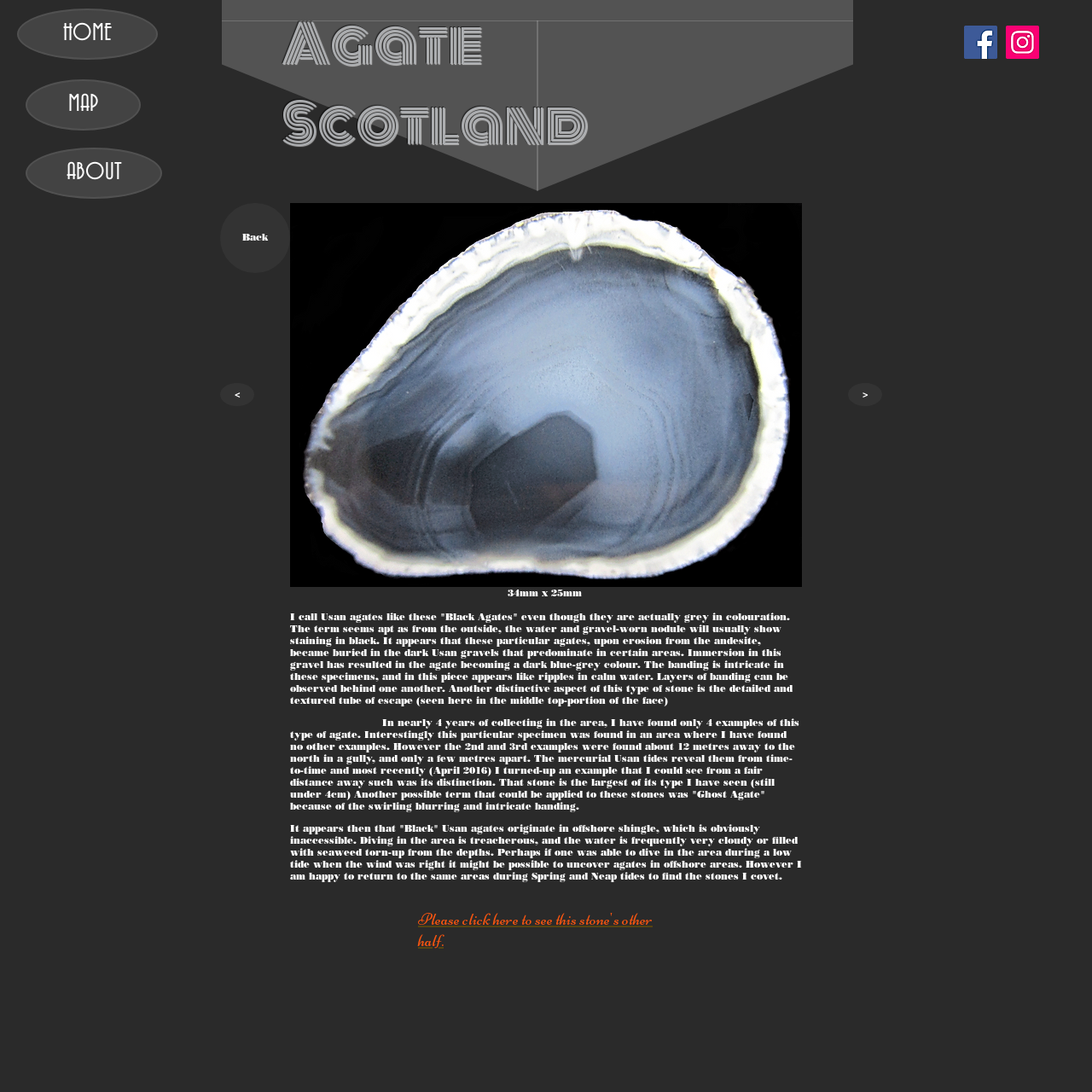Deliver a detailed narrative of the webpage's visual and textual elements.

This webpage is about a specific type of agate, called "Usan 3 34mm x 25mm", from Agate Scotland. At the top, there are three links: "HOME", "MAP", and "ABOUT", aligned horizontally. Below these links, there is a heading "Agate Scotland" that spans across most of the page. 

On the top right corner, there is a social bar with links to Facebook and Instagram, each accompanied by an image of the respective social media platform's logo. 

The main content of the page is divided into two sections. The top section has a link "Back" and a "<" symbol, followed by an image of the agate, which takes up most of the width of the page. Above the image, there is a link ">" symbol. 

Below the image, there is a heading "34mm x 25mm" and a detailed description of the agate, which spans across multiple paragraphs. The text describes the agate's color, banding patterns, and the rarity of this type of agate. There are also mentions of the author's experiences collecting agates in the area and the challenges of finding them. 

Finally, there is a link "Please click here to see this stone's other half" at the bottom of the page.